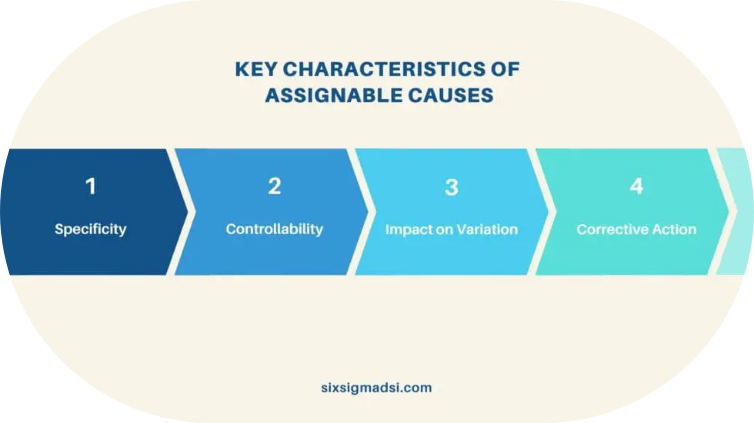What is the source of the information in the image?
Using the visual information from the image, give a one-word or short-phrase answer.

sixsigmadsi.com